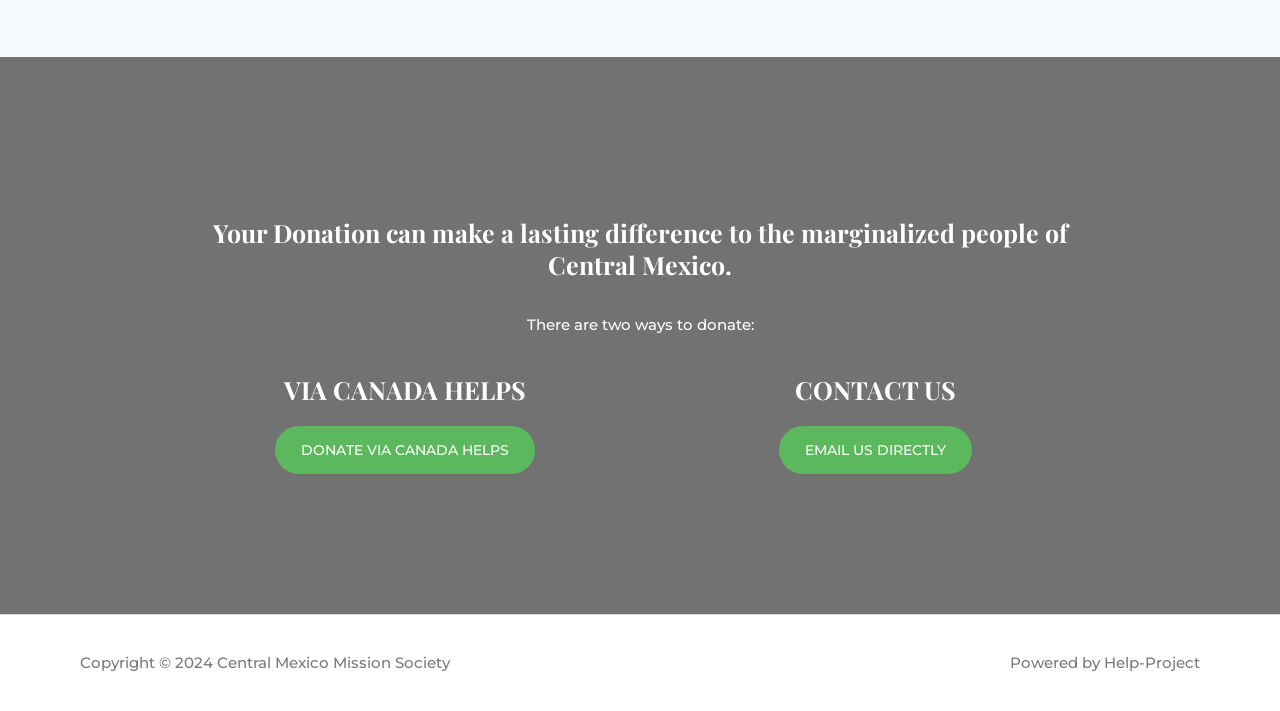What is the alternative to donating via Canada Helps?
Using the image, answer in one word or phrase.

Contacting directly